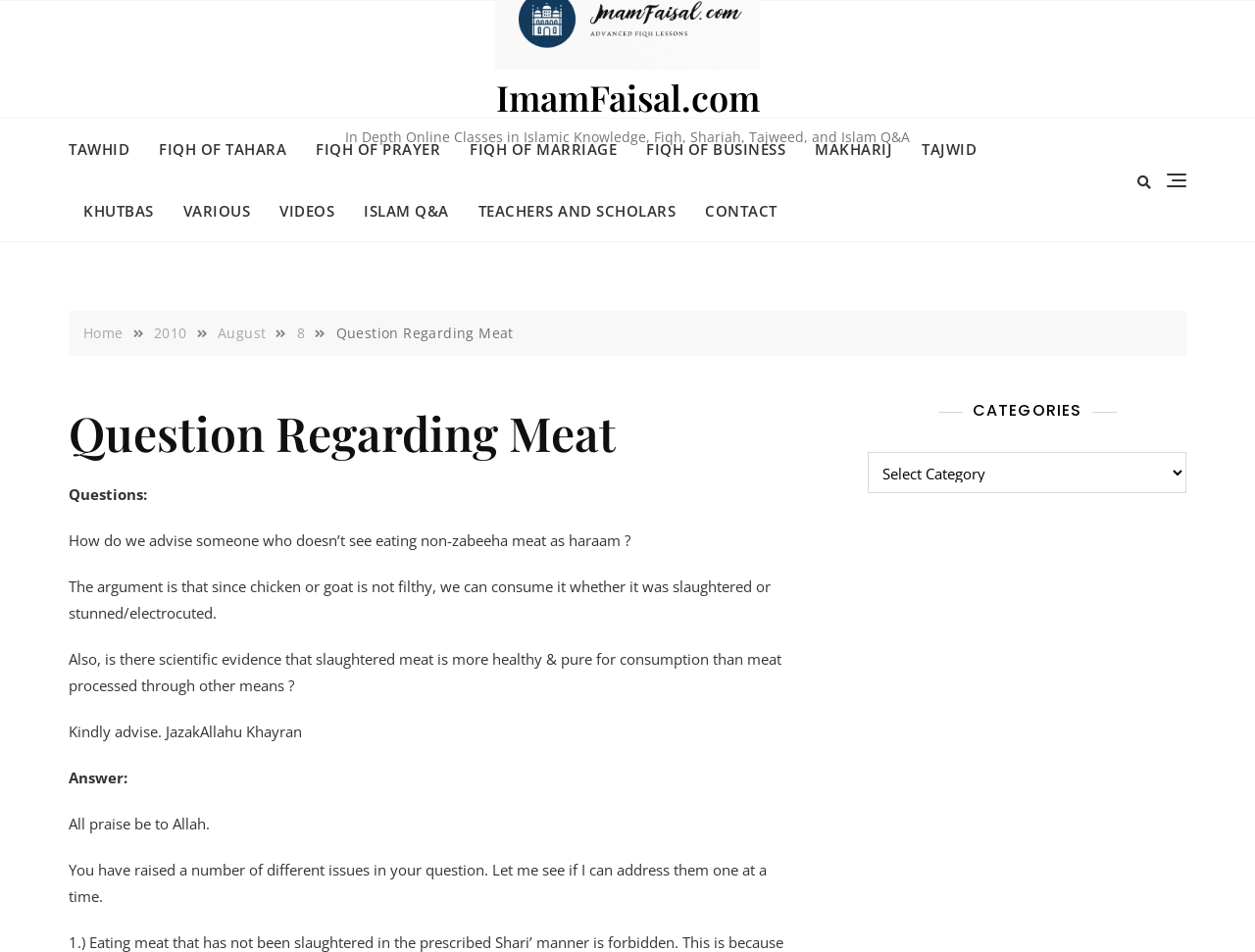Predict the bounding box coordinates of the UI element that matches this description: "Islam Q&A". The coordinates should be in the format [left, top, right, bottom] with each value between 0 and 1.

[0.278, 0.189, 0.369, 0.253]